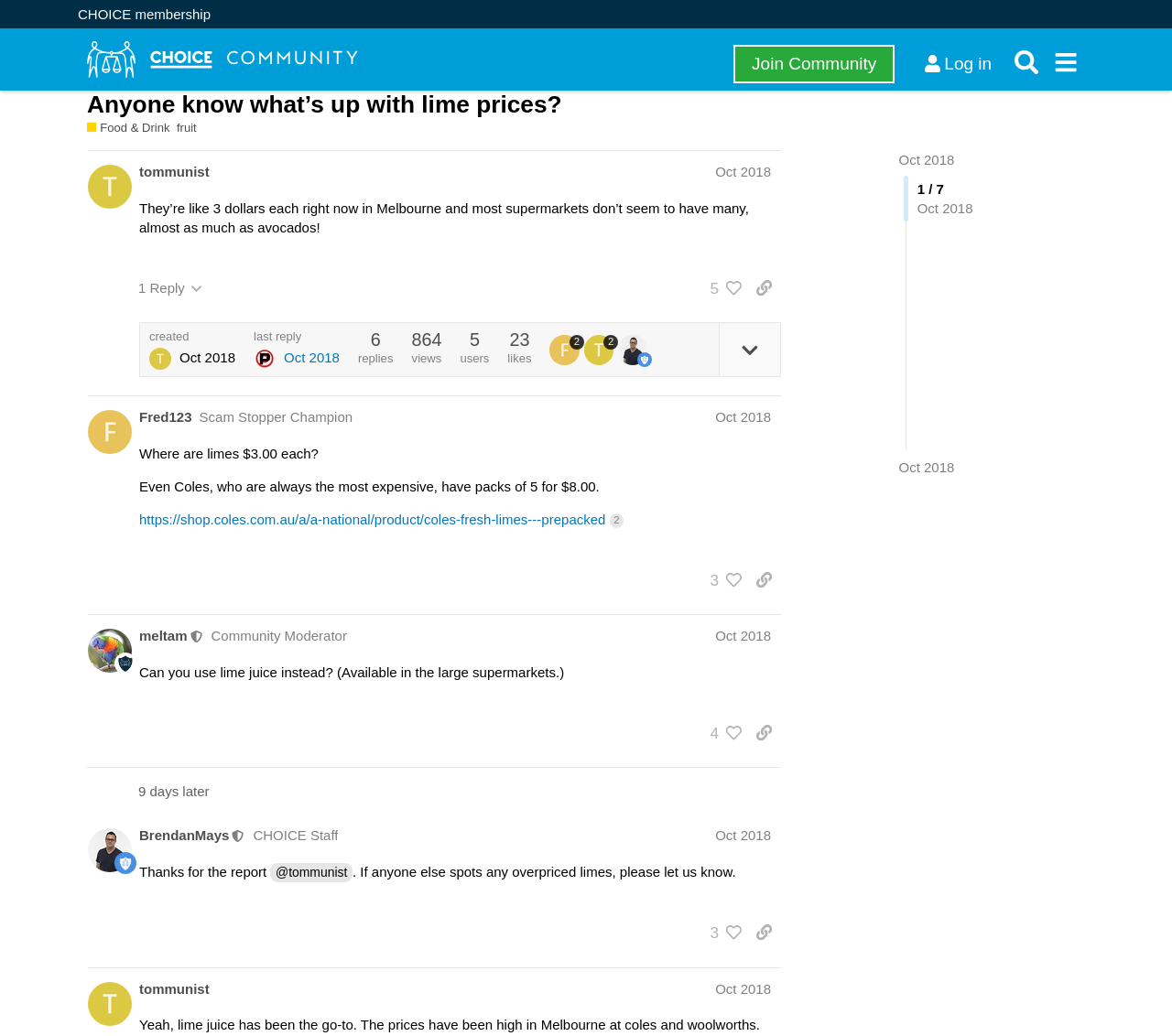Using the description "Food & Drink", locate and provide the bounding box of the UI element.

[0.074, 0.115, 0.145, 0.131]